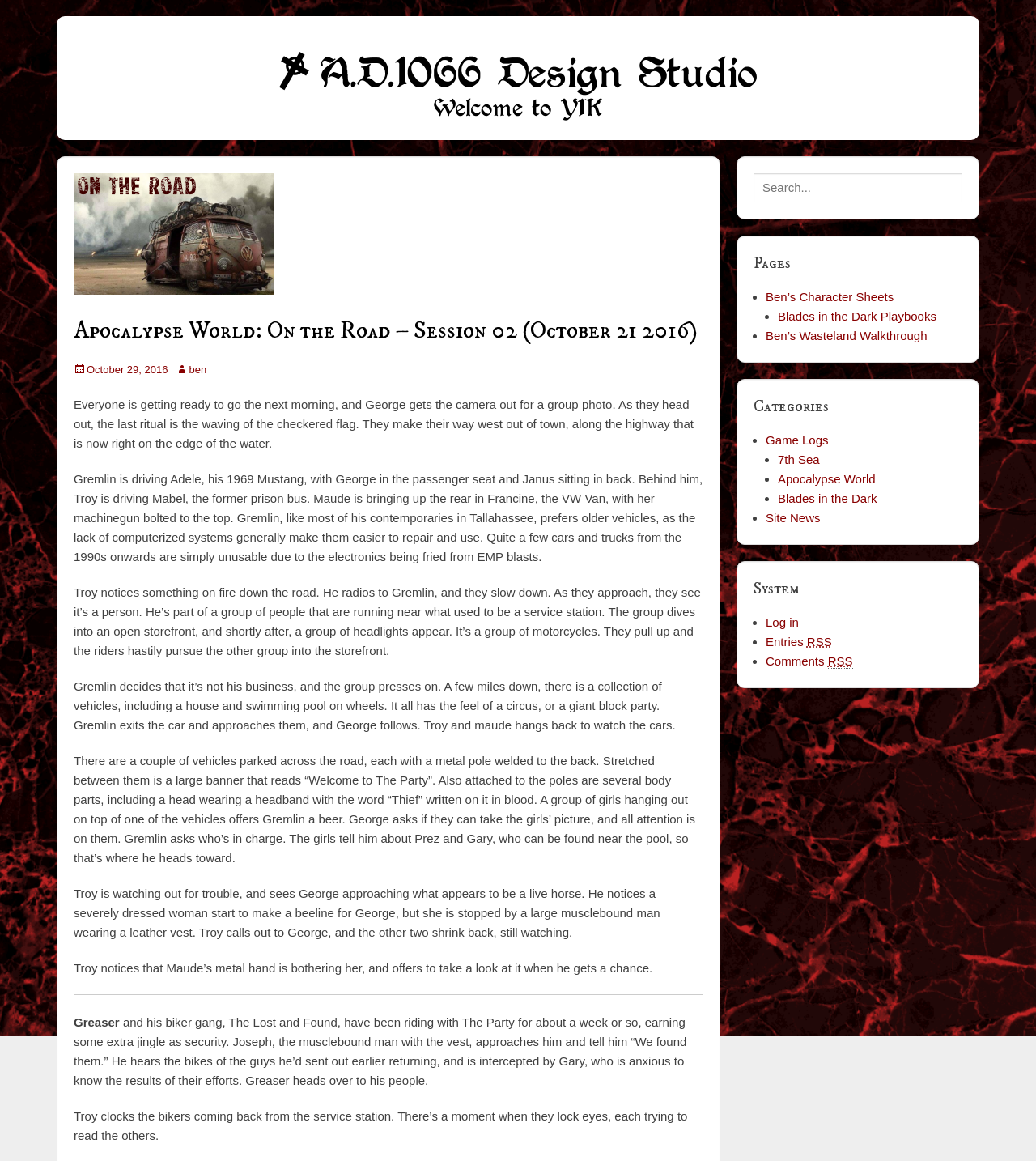Can you specify the bounding box coordinates of the area that needs to be clicked to fulfill the following instruction: "Log in"?

[0.739, 0.53, 0.771, 0.542]